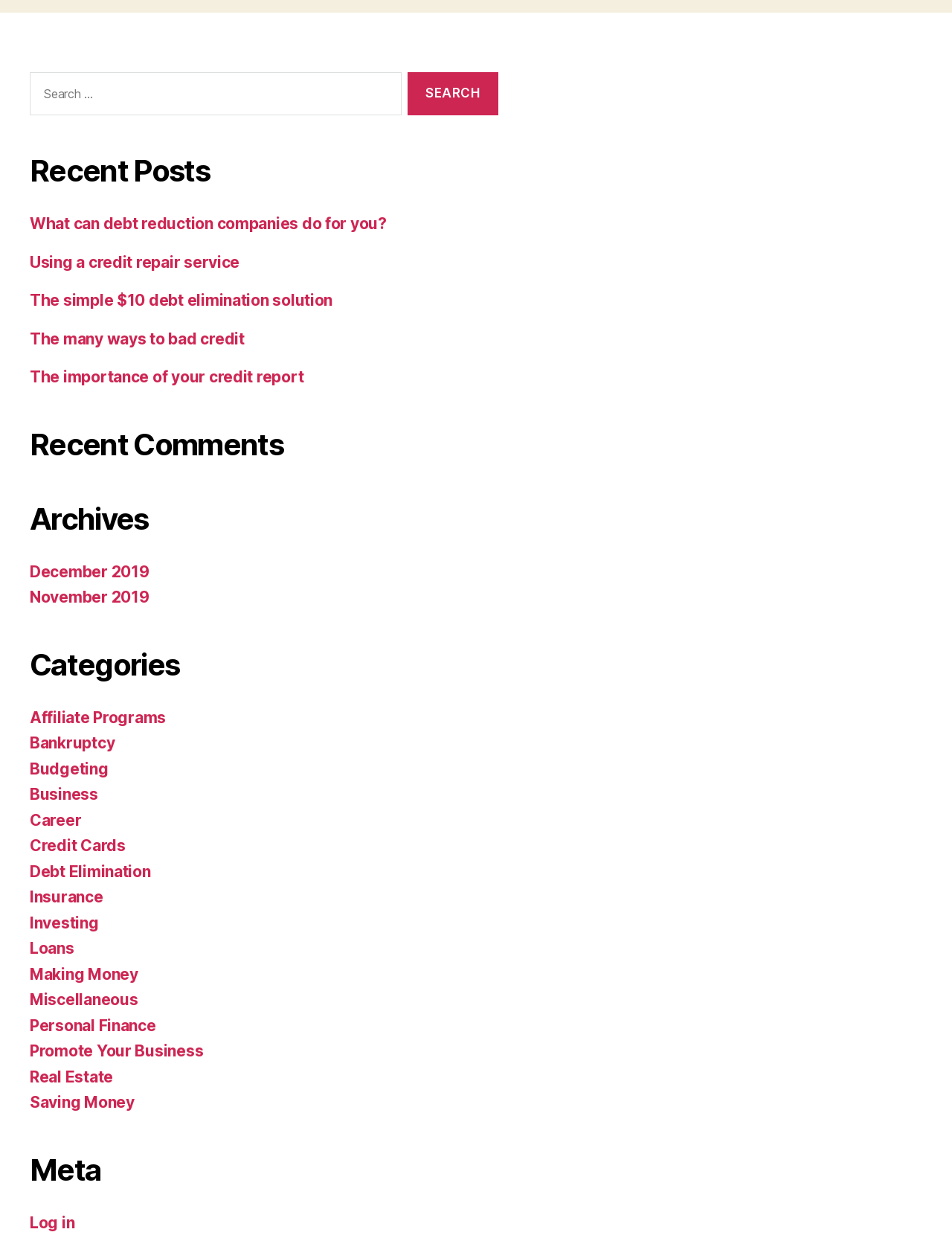Please provide a detailed answer to the question below based on the screenshot: 
What categories are available for browsing?

The webpage has a section labeled 'Categories' with multiple links to different categories, including 'Affiliate Programs', 'Bankruptcy', 'Budgeting', and many others. This suggests that the website has a wide range of categories for users to browse.